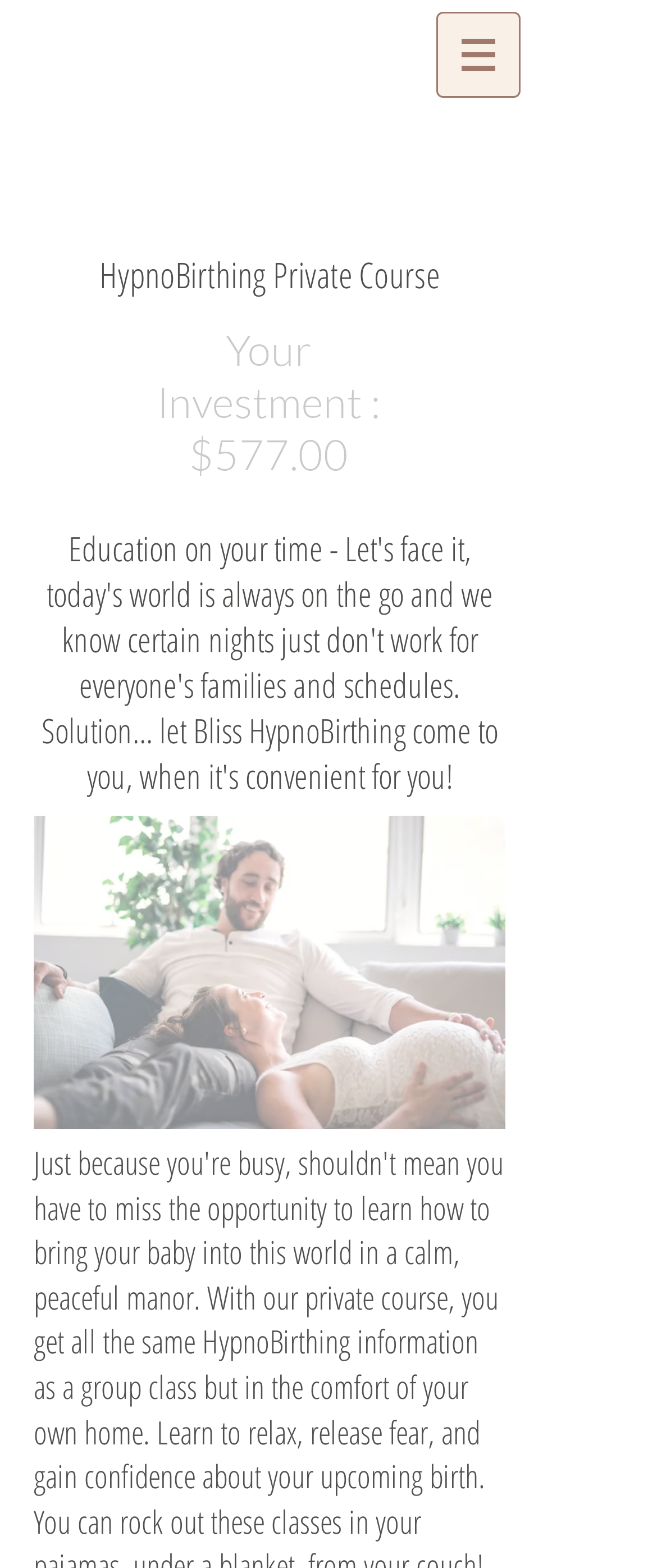Look at the image and write a detailed answer to the question: 
What is the cost of the HypnoBirthing Private Course?

I found the answer by looking at the heading element that says 'Your Investment : $577.00', which indicates the cost of the HypnoBirthing Private Course.